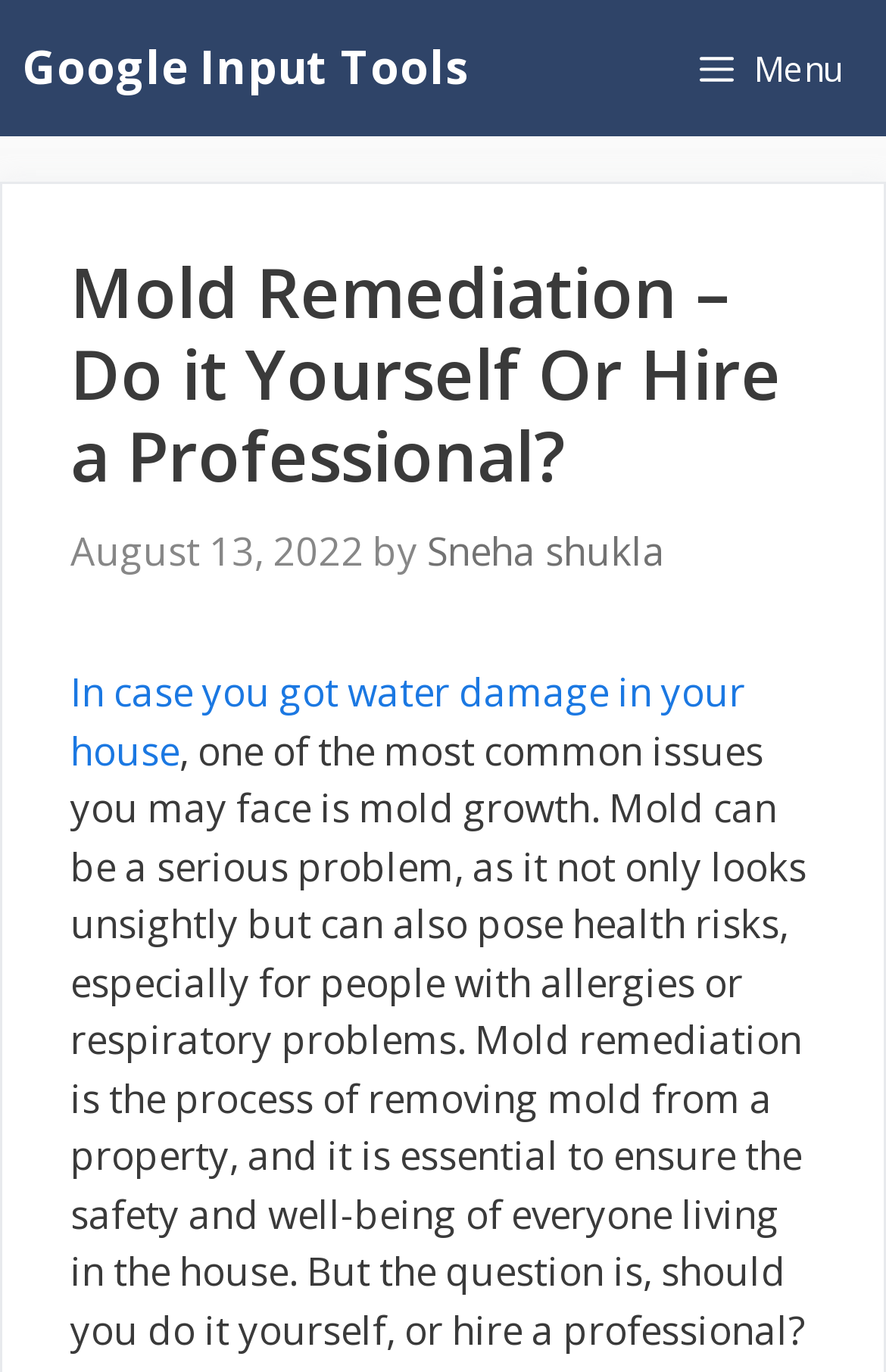What is the layout of the navigation section?
Refer to the image and give a detailed response to the question.

I found the layout of the navigation section by looking at the bounding box coordinates of the navigation element and its child elements, which suggests that they are arranged horizontally.